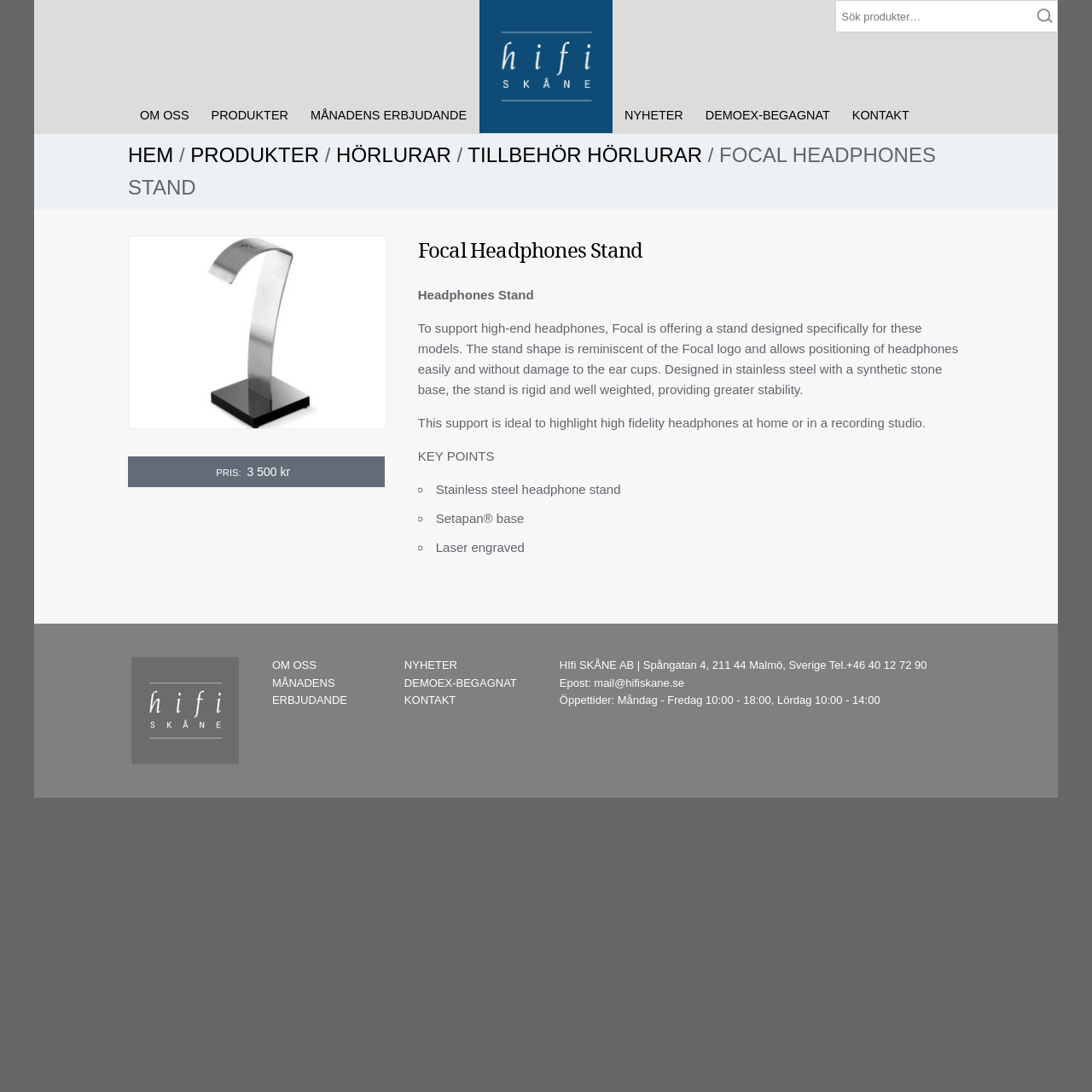How many links are there in the main navigation menu?
Answer the question based on the image using a single word or a brief phrase.

6